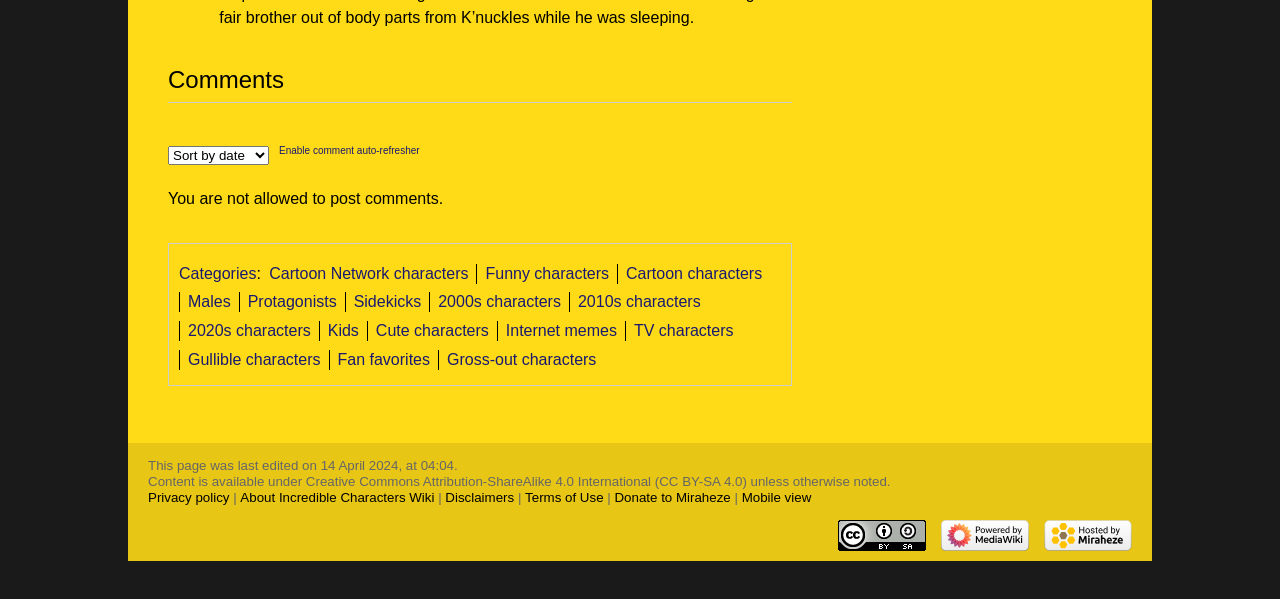Find the bounding box coordinates of the element to click in order to complete the given instruction: "Donate to Miraheze."

[0.48, 0.819, 0.571, 0.844]